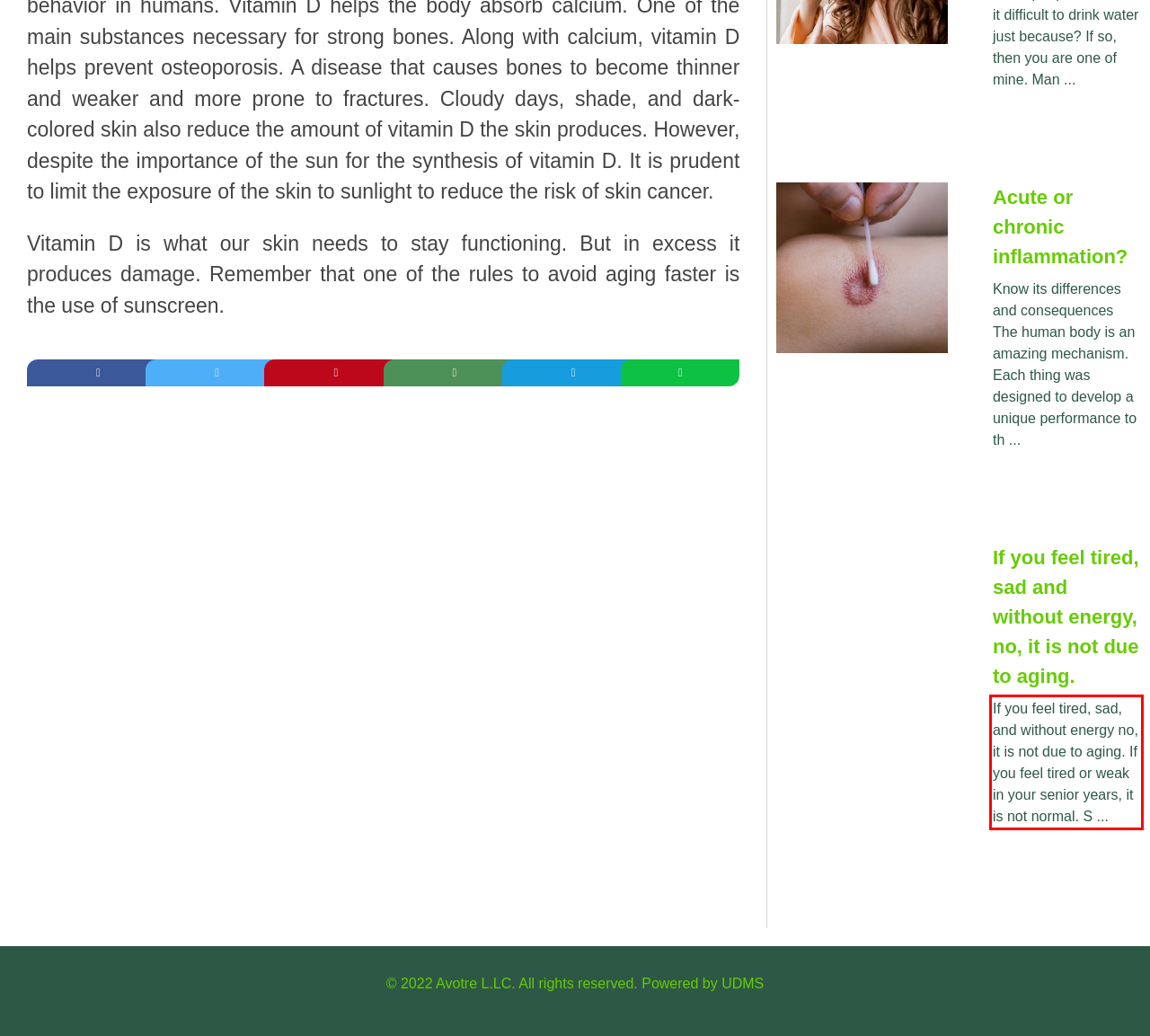Please analyze the screenshot of a webpage and extract the text content within the red bounding box using OCR.

If you feel tired, sad, and without energy no, it is not due to aging. If you feel tired or weak in your senior years, it is not normal. S ...